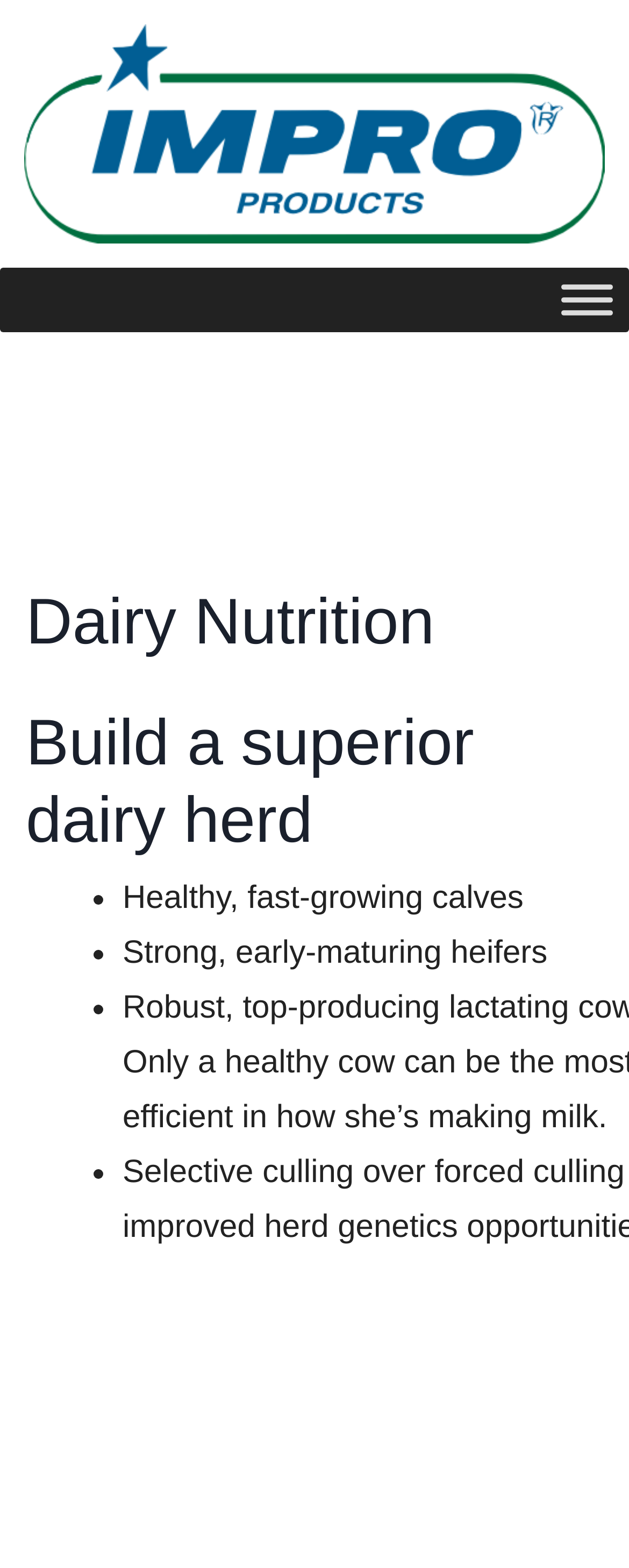What is the logo of the company?
Look at the image and answer with only one word or phrase.

Impro Products Logo